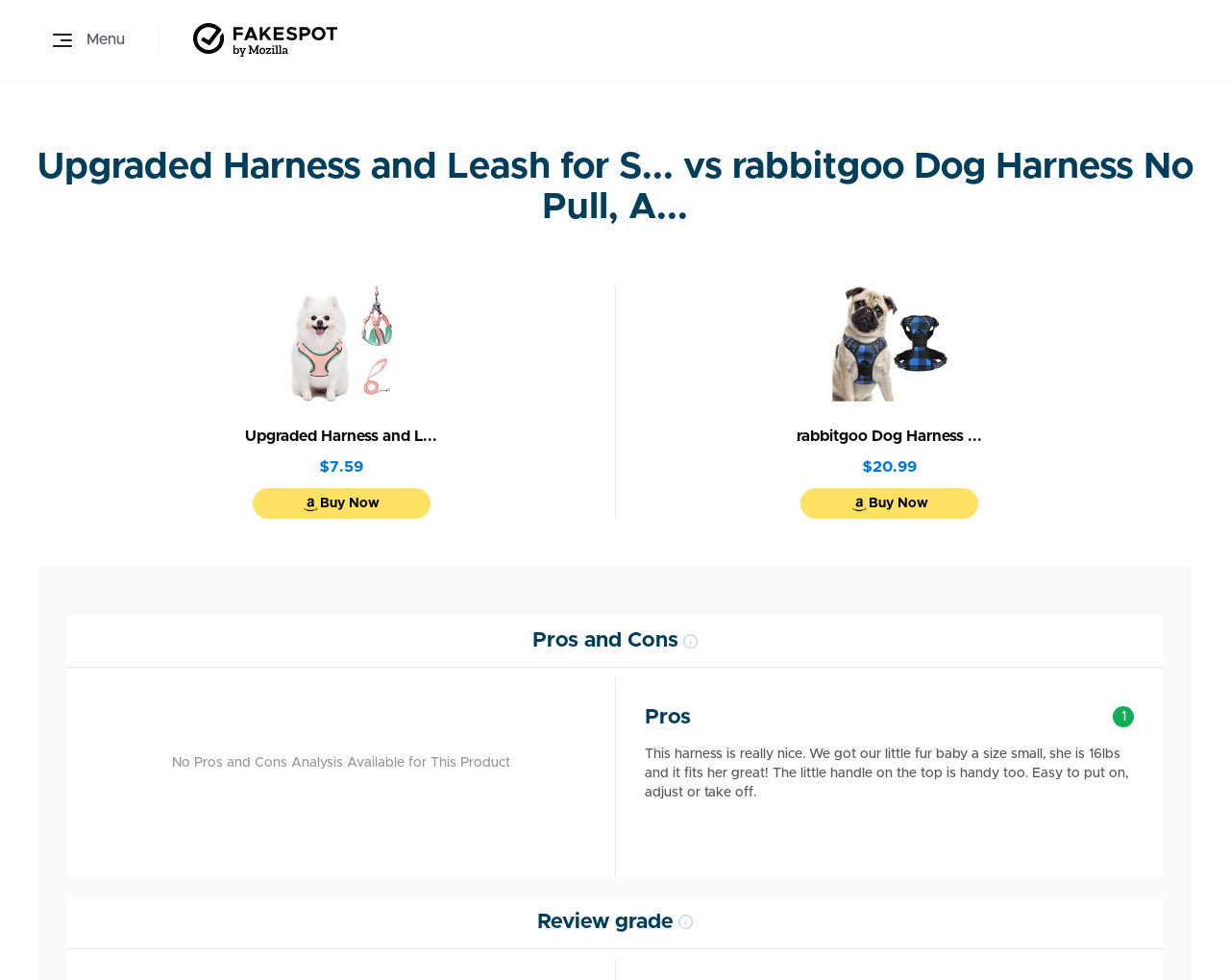How many pros are listed for the first product?
Please craft a detailed and exhaustive response to the question.

Under the 'Pros and Cons' section, I can see one pros listed for the first product, 'Upgraded Harness and Leash', which is a review from a customer stating that the harness is nice and fits their dog well.